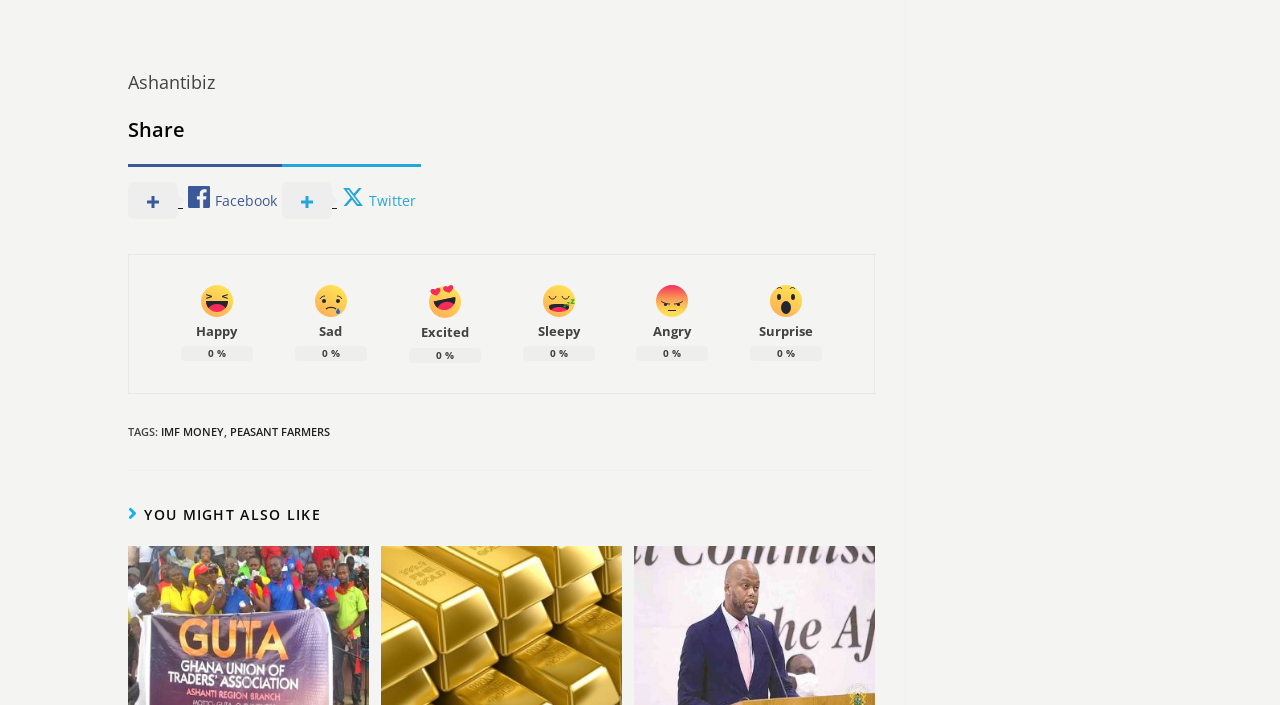Please predict the bounding box coordinates (top-left x, top-left y, bottom-right x, bottom-right y) for the UI element in the screenshot that fits the description: parent_node: Surprise

[0.586, 0.404, 0.642, 0.449]